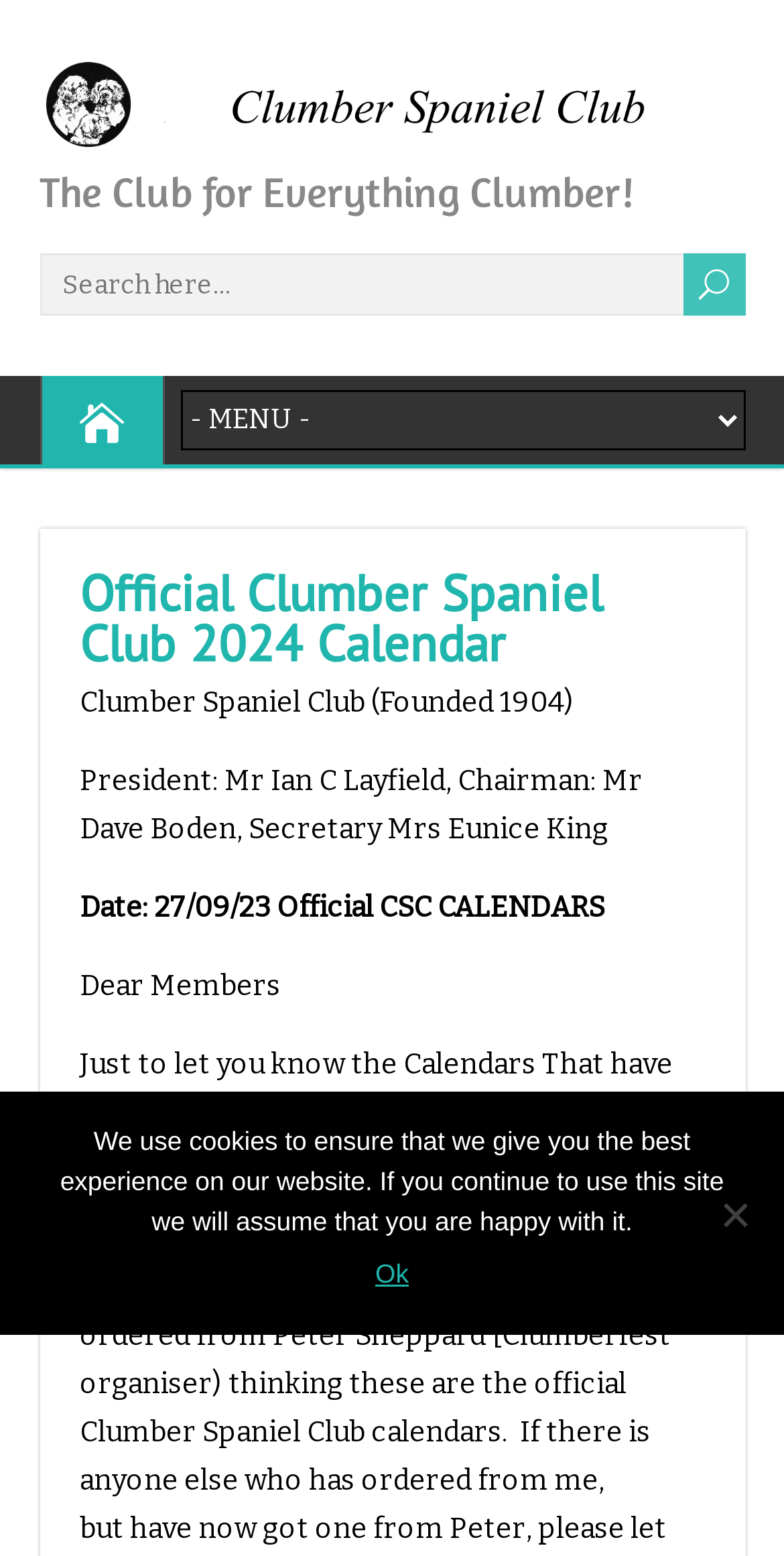Predict the bounding box coordinates of the UI element that matches this description: "name="s" placeholder="Search here..."". The coordinates should be in the format [left, top, right, bottom] with each value between 0 and 1.

[0.05, 0.163, 0.946, 0.203]